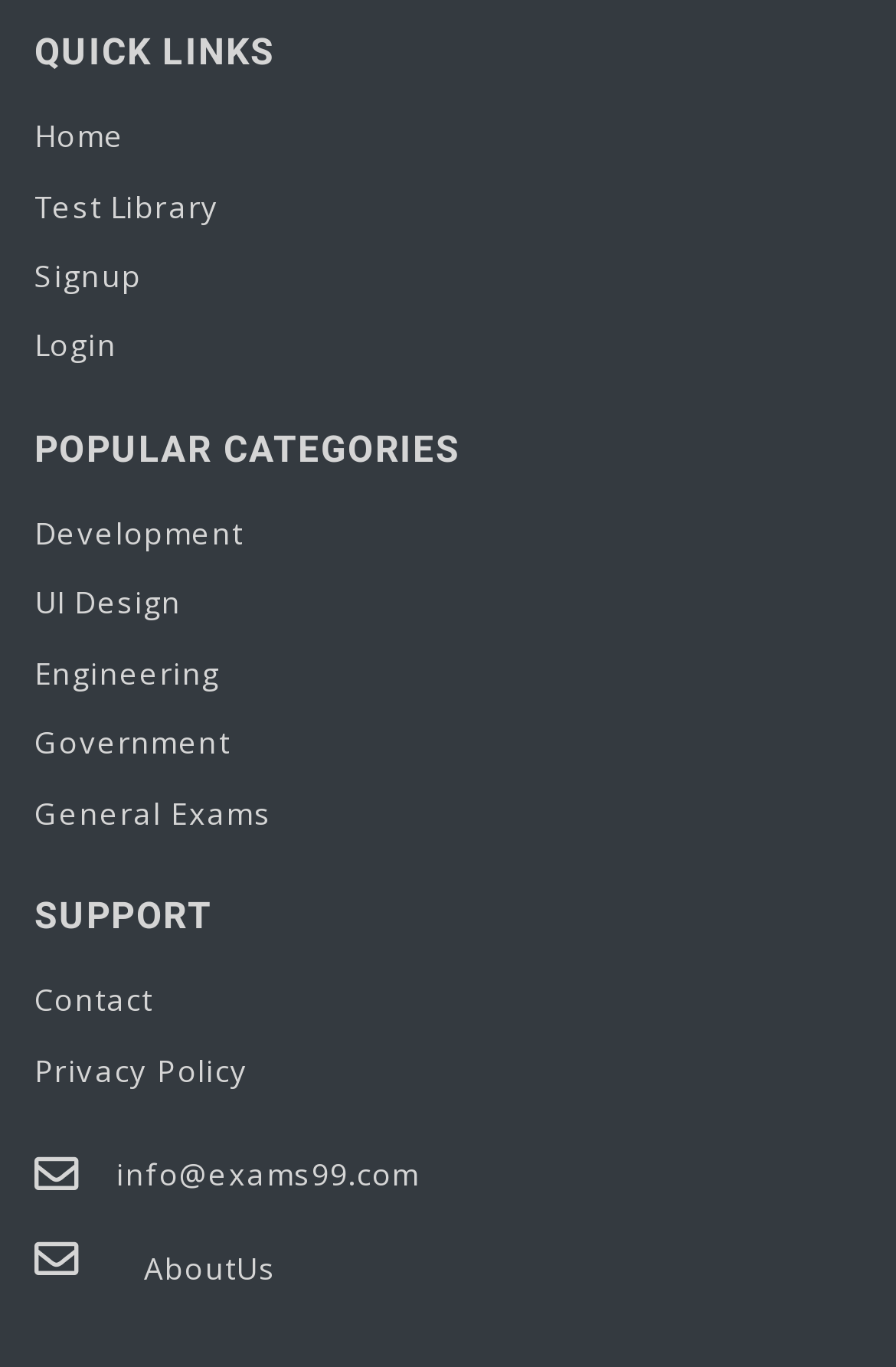Determine the bounding box coordinates of the region that needs to be clicked to achieve the task: "login to your account".

[0.038, 0.228, 0.962, 0.279]